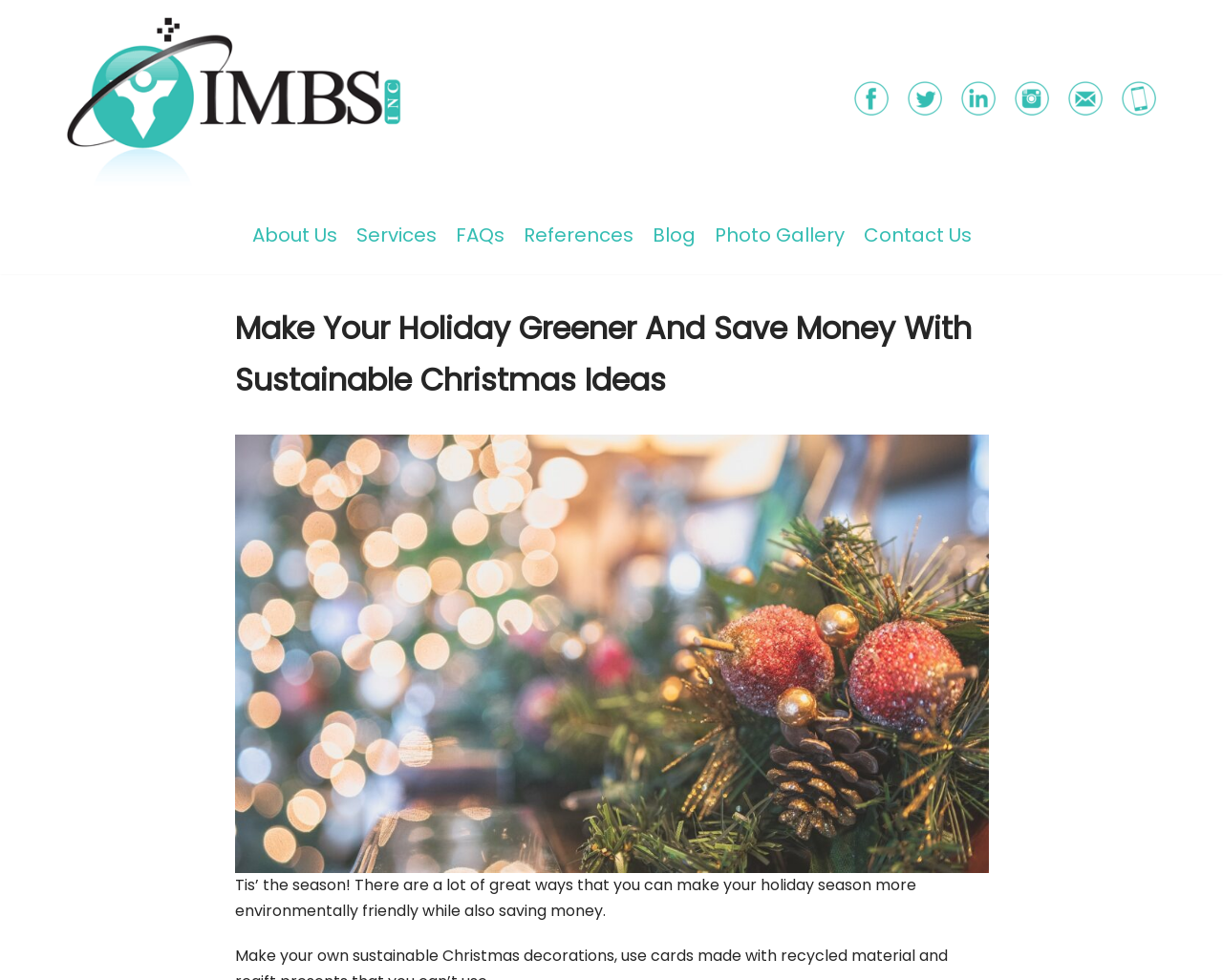Determine the bounding box for the UI element described here: "Contact Us".

[0.706, 0.228, 0.794, 0.253]